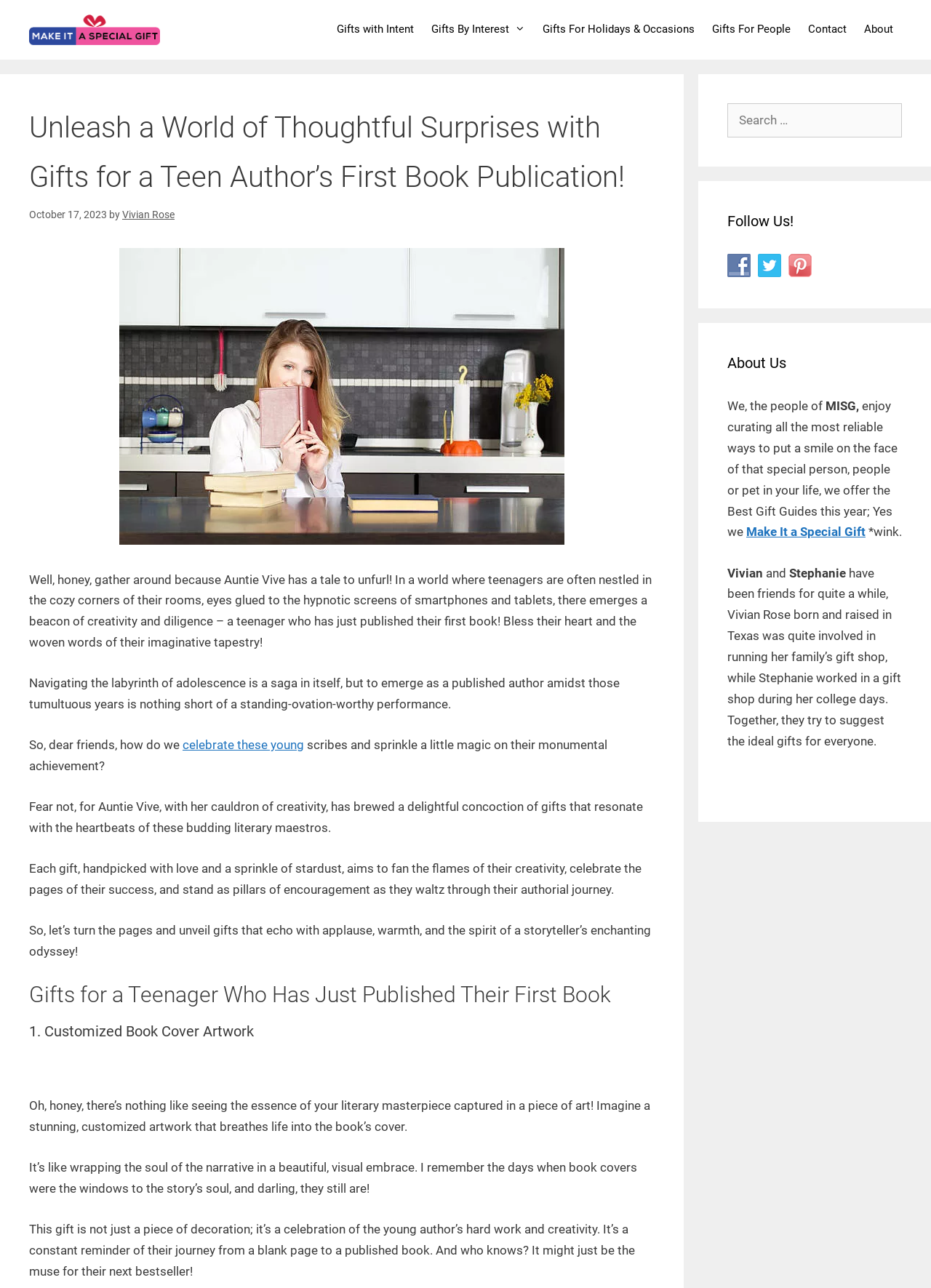Predict the bounding box coordinates for the UI element described as: "Contact". The coordinates should be four float numbers between 0 and 1, presented as [left, top, right, bottom].

[0.859, 0.011, 0.919, 0.034]